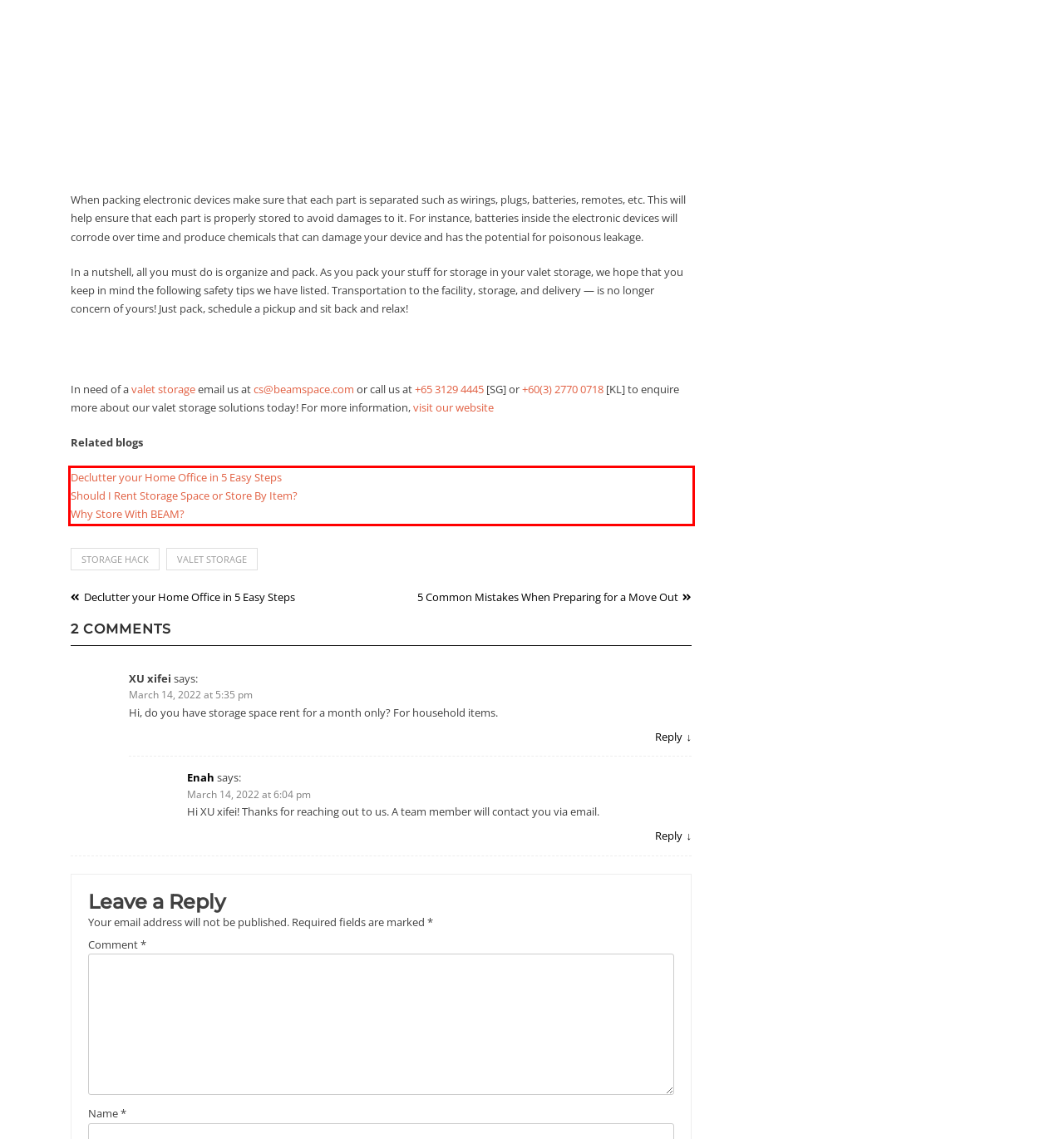You have a screenshot of a webpage, and there is a red bounding box around a UI element. Utilize OCR to extract the text within this red bounding box.

Declutter your Home Office in 5 Easy Steps Should I Rent Storage Space or Store By Item? Why Store With BEAM?